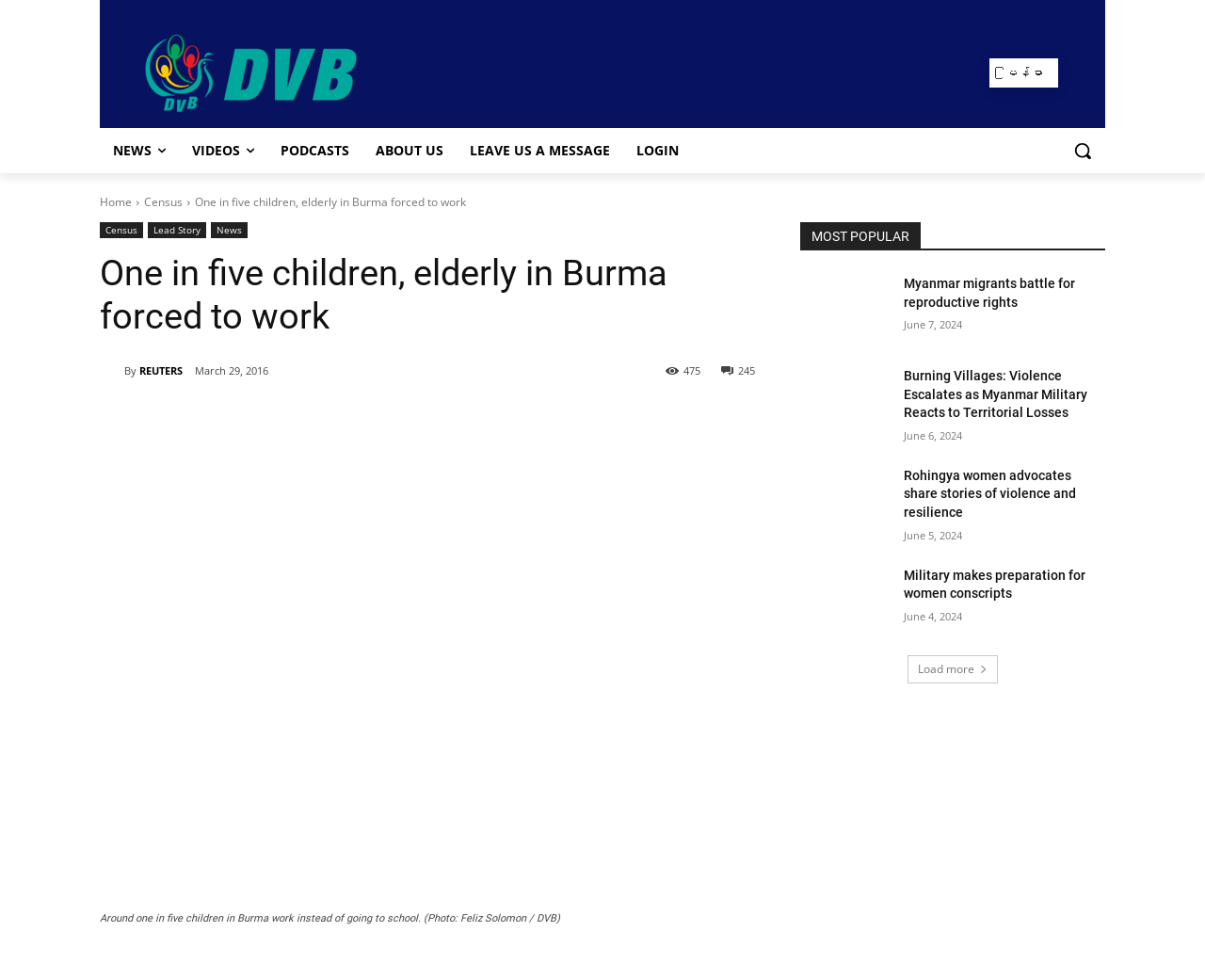Determine the bounding box coordinates for the clickable element required to fulfill the instruction: "View the most popular news". Provide the coordinates as four float numbers between 0 and 1, i.e., [left, top, right, bottom].

[0.664, 0.227, 0.917, 0.256]